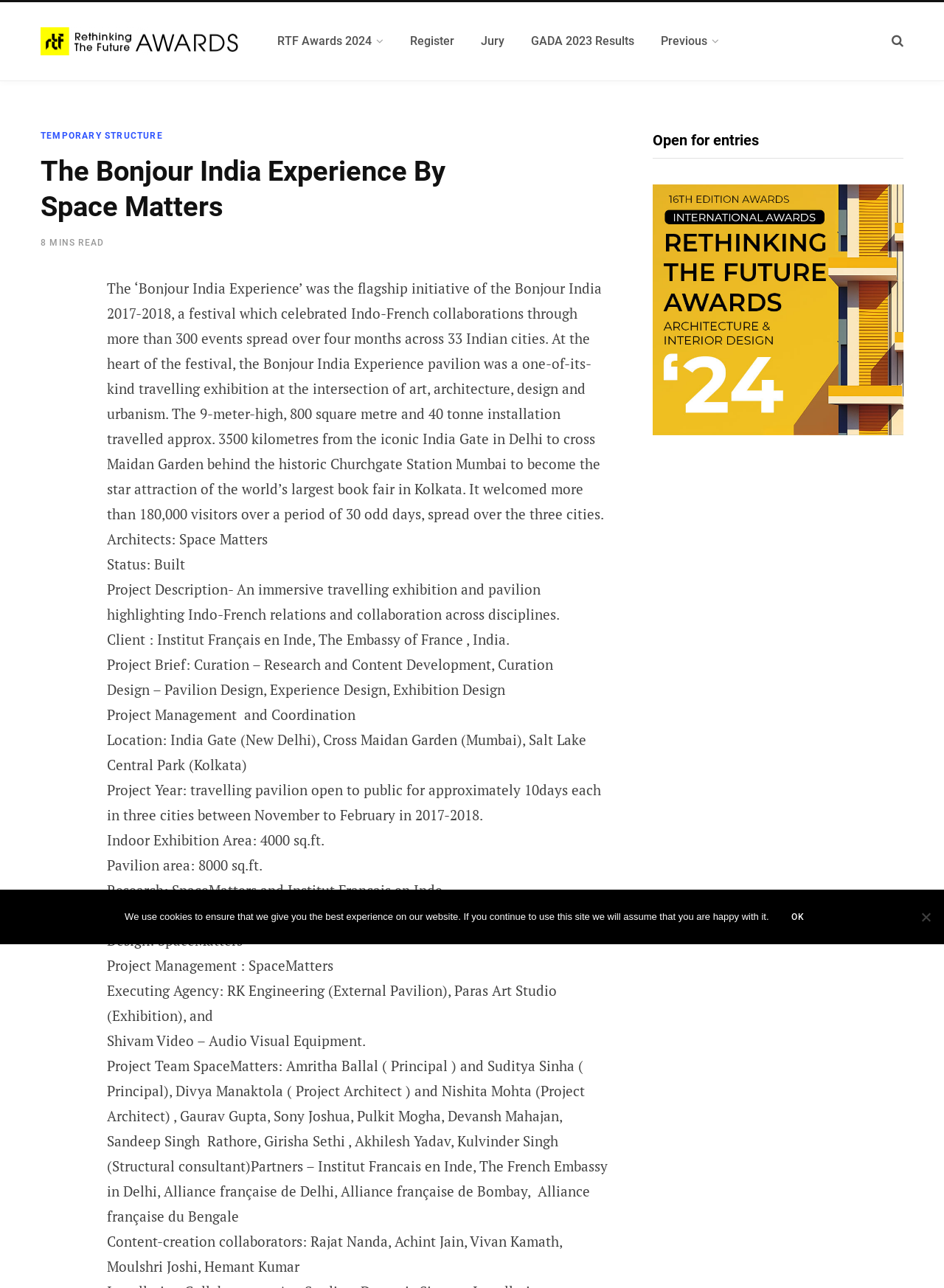How many visitors did the Bonjour India Experience pavilion welcome?
Refer to the image and provide a thorough answer to the question.

The webpage states that the Bonjour India Experience pavilion welcomed more than 180,000 visitors over a period of 30 odd days, spread over the three cities.